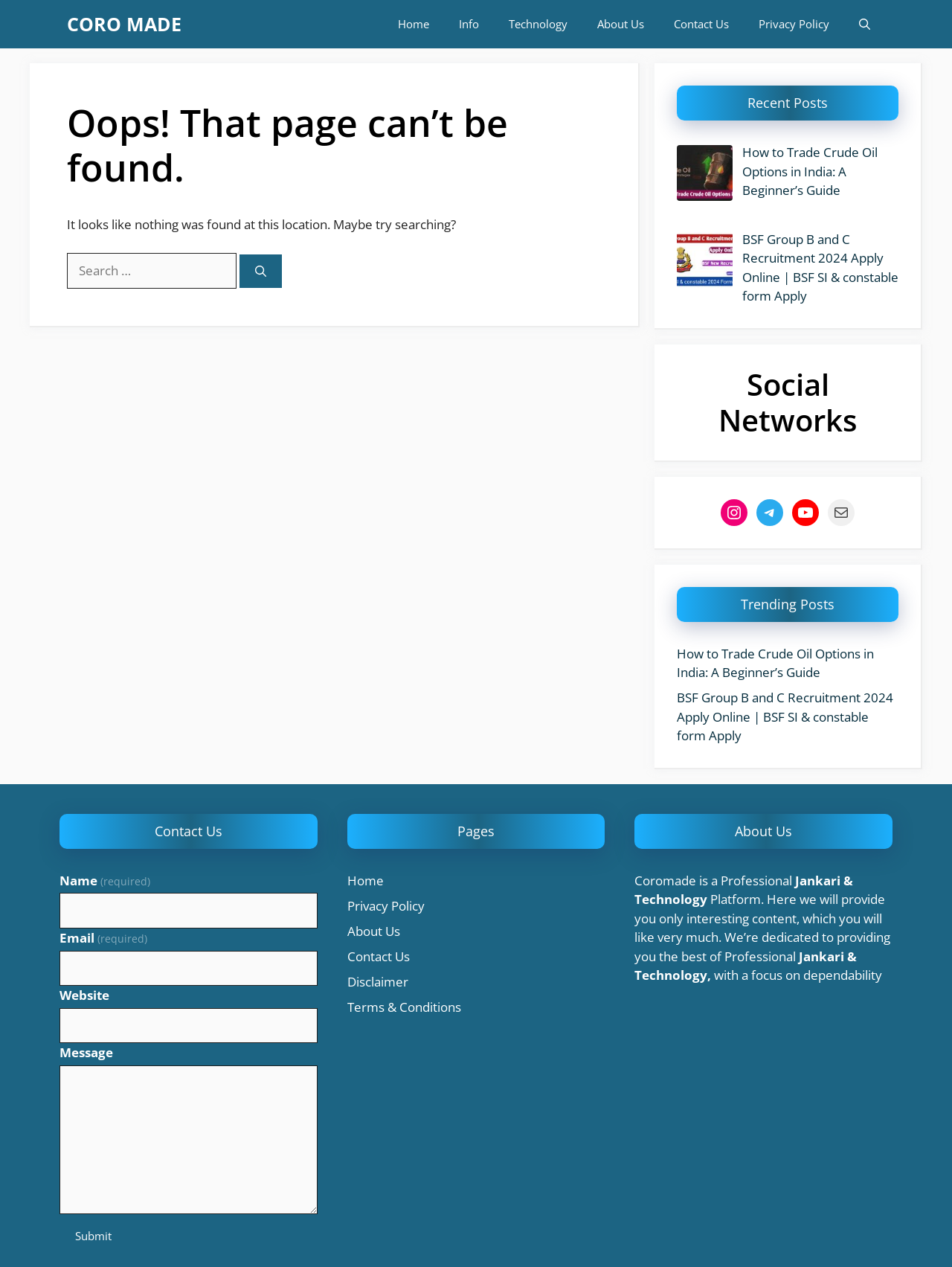Please locate the clickable area by providing the bounding box coordinates to follow this instruction: "Open search".

[0.887, 0.0, 0.93, 0.038]